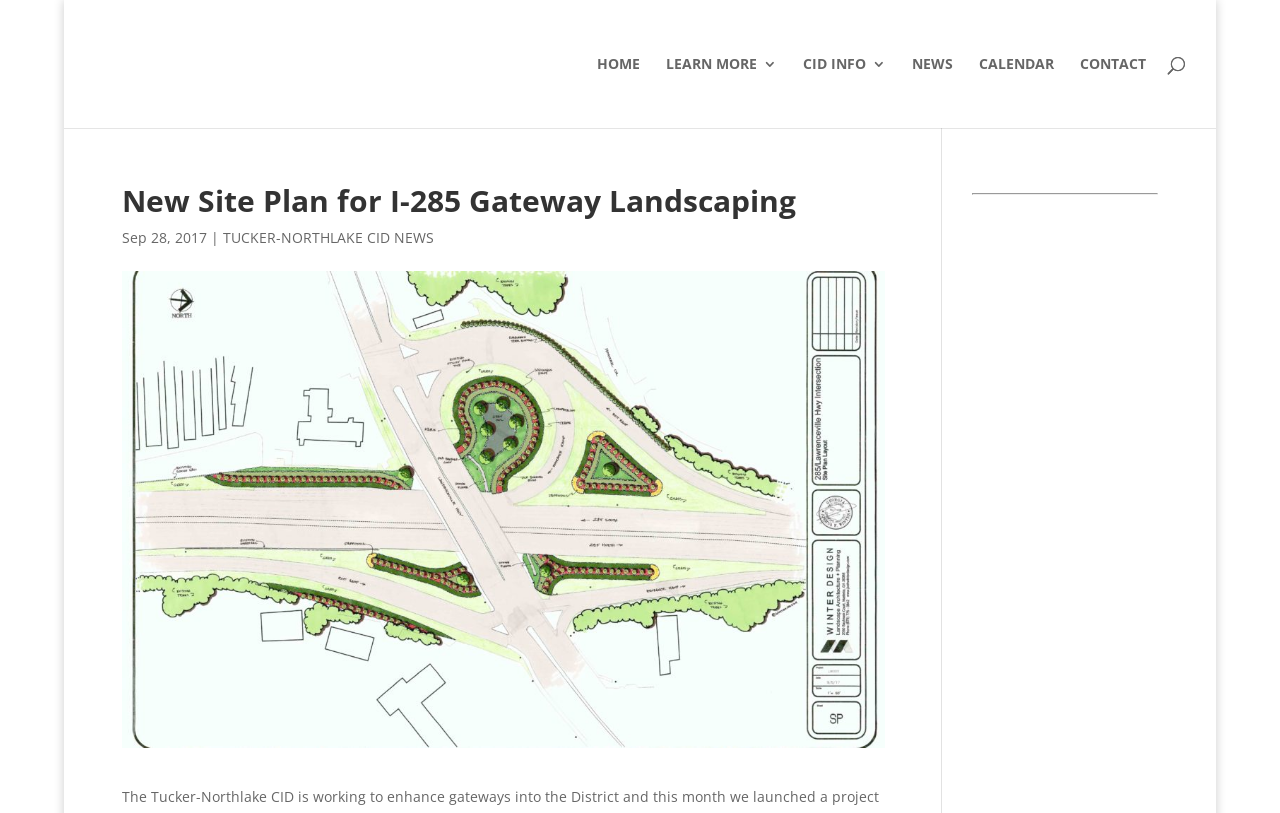Given the webpage screenshot, identify the bounding box of the UI element that matches this description: "TUCKER-NORTHLAKE CID NEWS".

[0.174, 0.28, 0.339, 0.304]